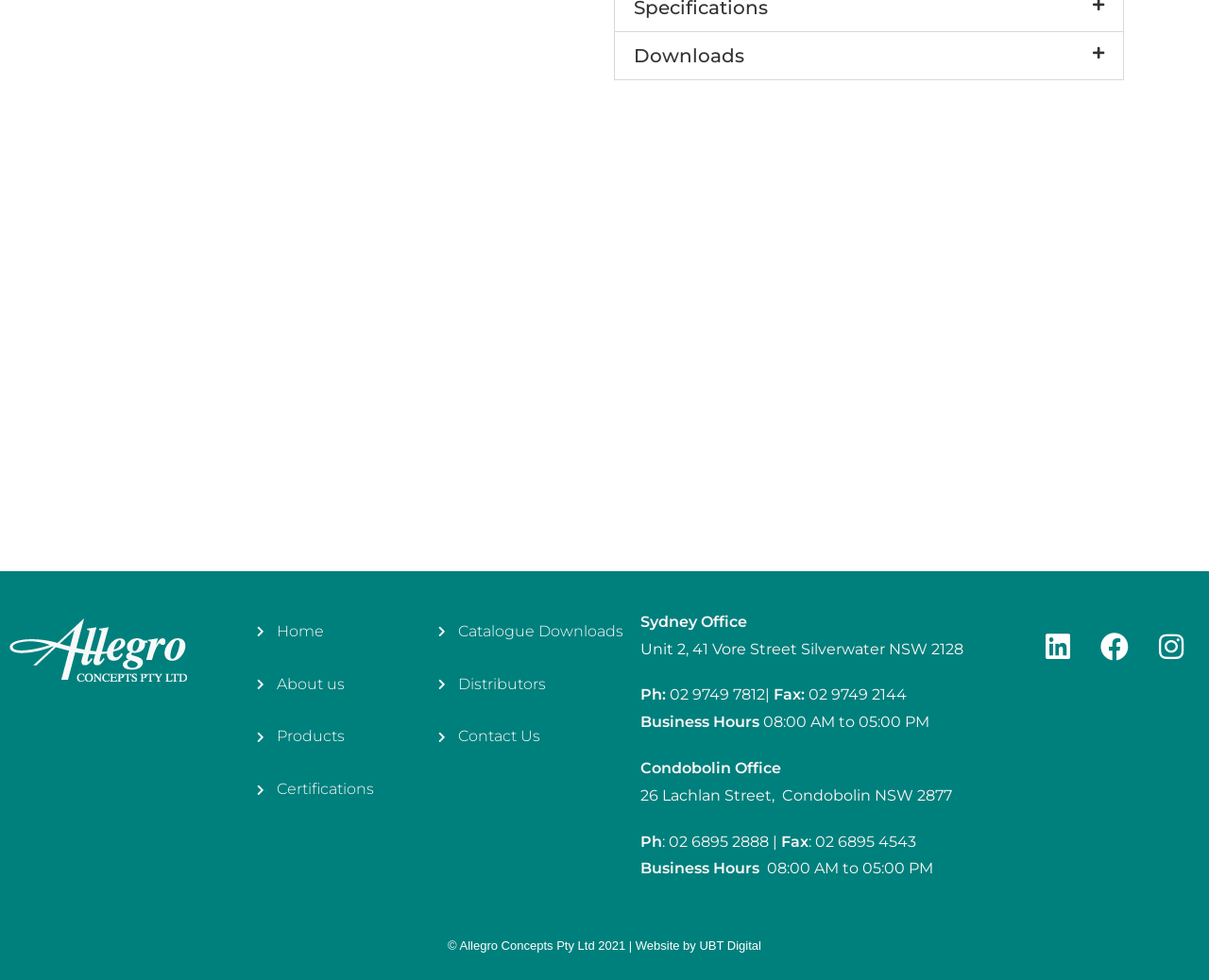Bounding box coordinates should be in the format (top-left x, top-left y, bottom-right x, bottom-right y) and all values should be floating point numbers between 0 and 1. Determine the bounding box coordinate for the UI element described as: Home

[0.208, 0.631, 0.342, 0.659]